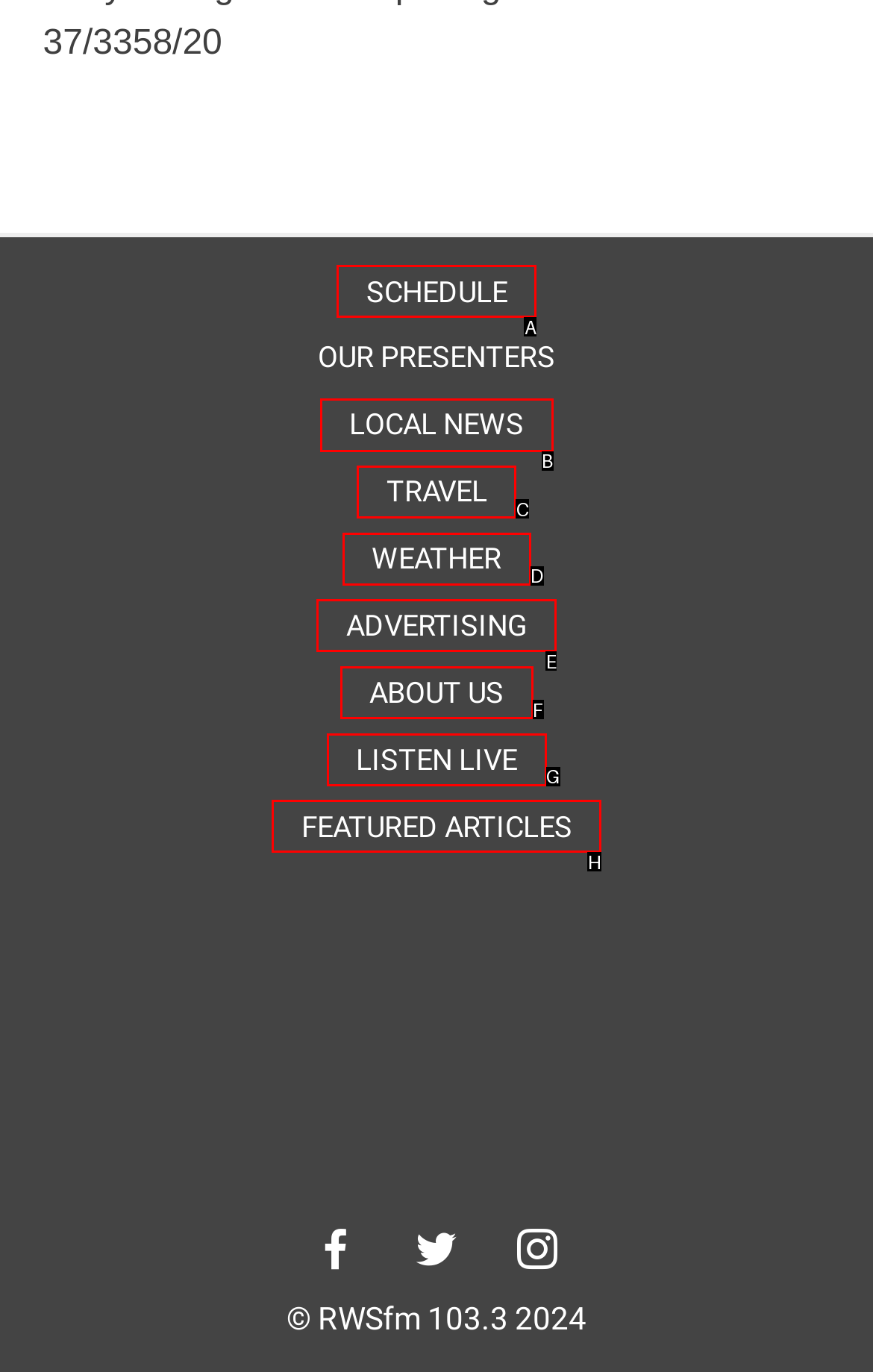Choose the letter that best represents the description: Weather. Answer with the letter of the selected choice directly.

D